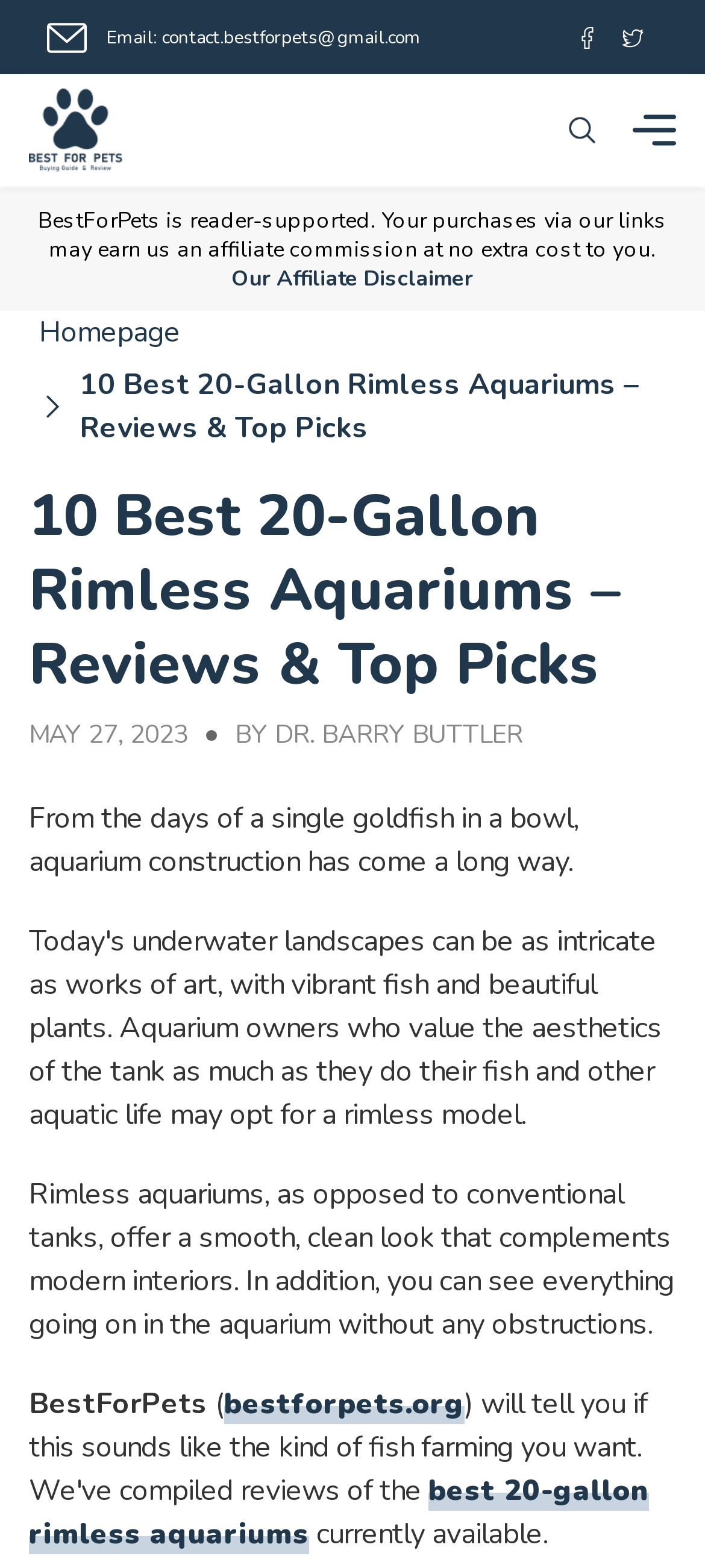Give a one-word or phrase response to the following question: What is the website's logo image filename?

LogoPet-1.png